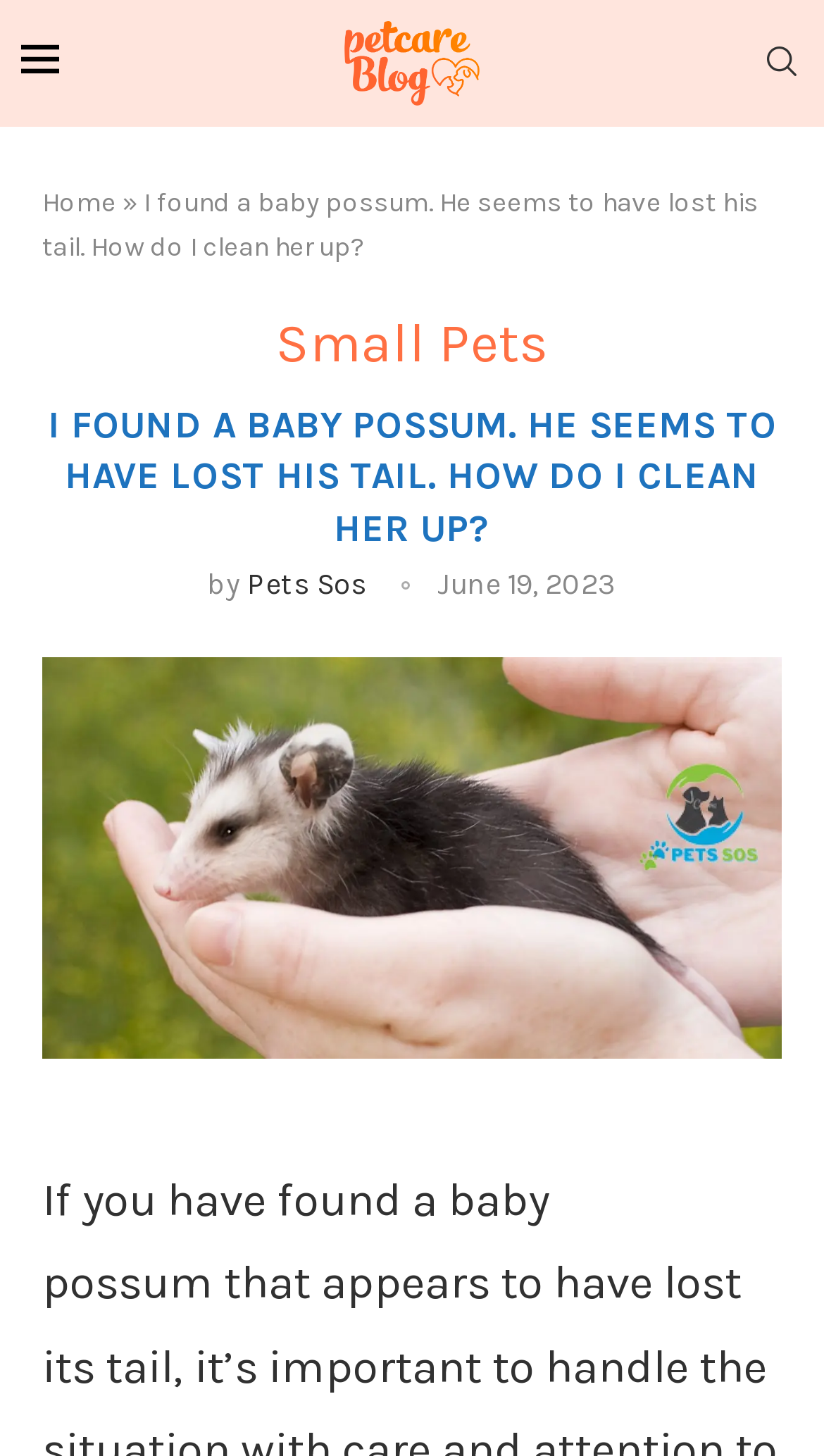Create a detailed summary of all the visual and textual information on the webpage.

The webpage appears to be a blog post or article about finding a baby possum that has lost its tail. At the top left of the page, there is a small image, and next to it, a link to the website "petssos.com" with a corresponding image. On the top right, there is a search link. 

Below the top section, there is a navigation menu with links to "Home" and "Small Pets". The title of the article "I found a baby possum. He seems to have lost his tail. How do I clean her up?" is displayed prominently in the middle of the page, with a smaller version of the same text above it. 

To the right of the title, there is a link to "Pets Sos" and a timestamp indicating the article was posted on June 19, 2023. Below the title, there is a large image that takes up most of the page's width.